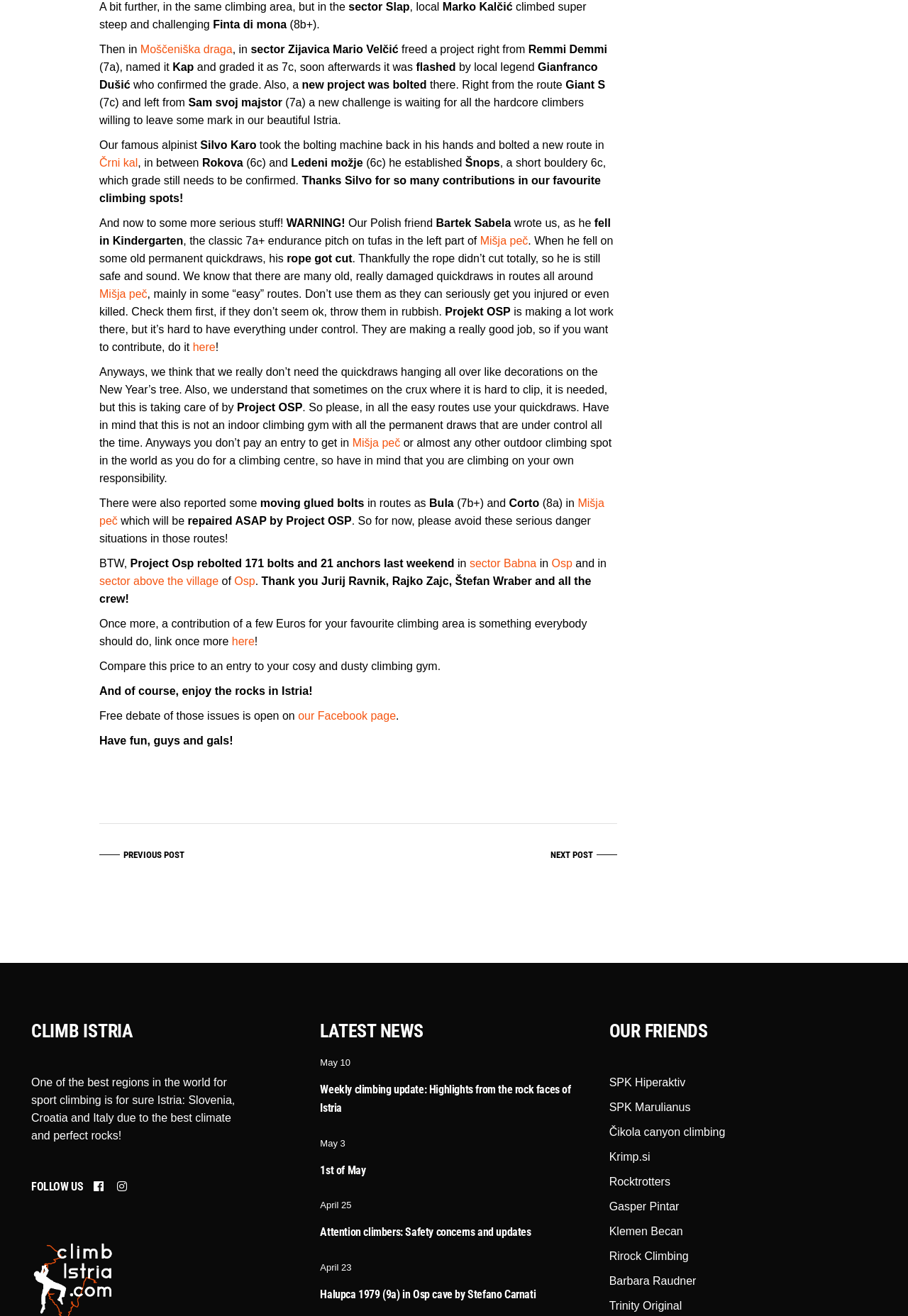Determine the bounding box coordinates of the clickable area required to perform the following instruction: "Click on the link 'here'". The coordinates should be represented as four float numbers between 0 and 1: [left, top, right, bottom].

[0.212, 0.259, 0.237, 0.269]